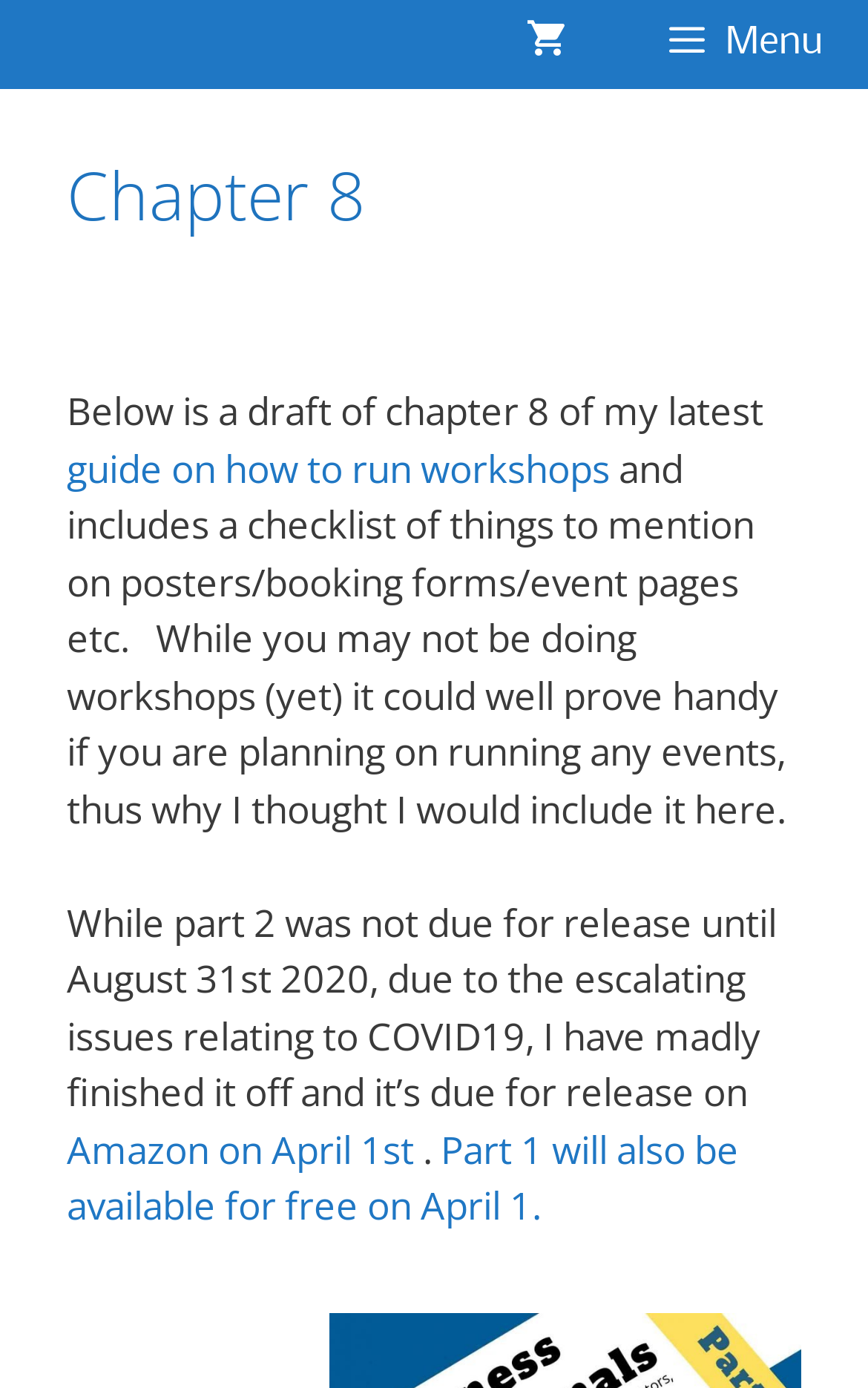Please answer the following question as detailed as possible based on the image: 
What is the purpose of the checklist in the guide?

The checklist mentioned in the text appears to be related to things to mention on posters, booking forms, and event pages, which suggests that it's intended to be helpful for planning workshops and events.